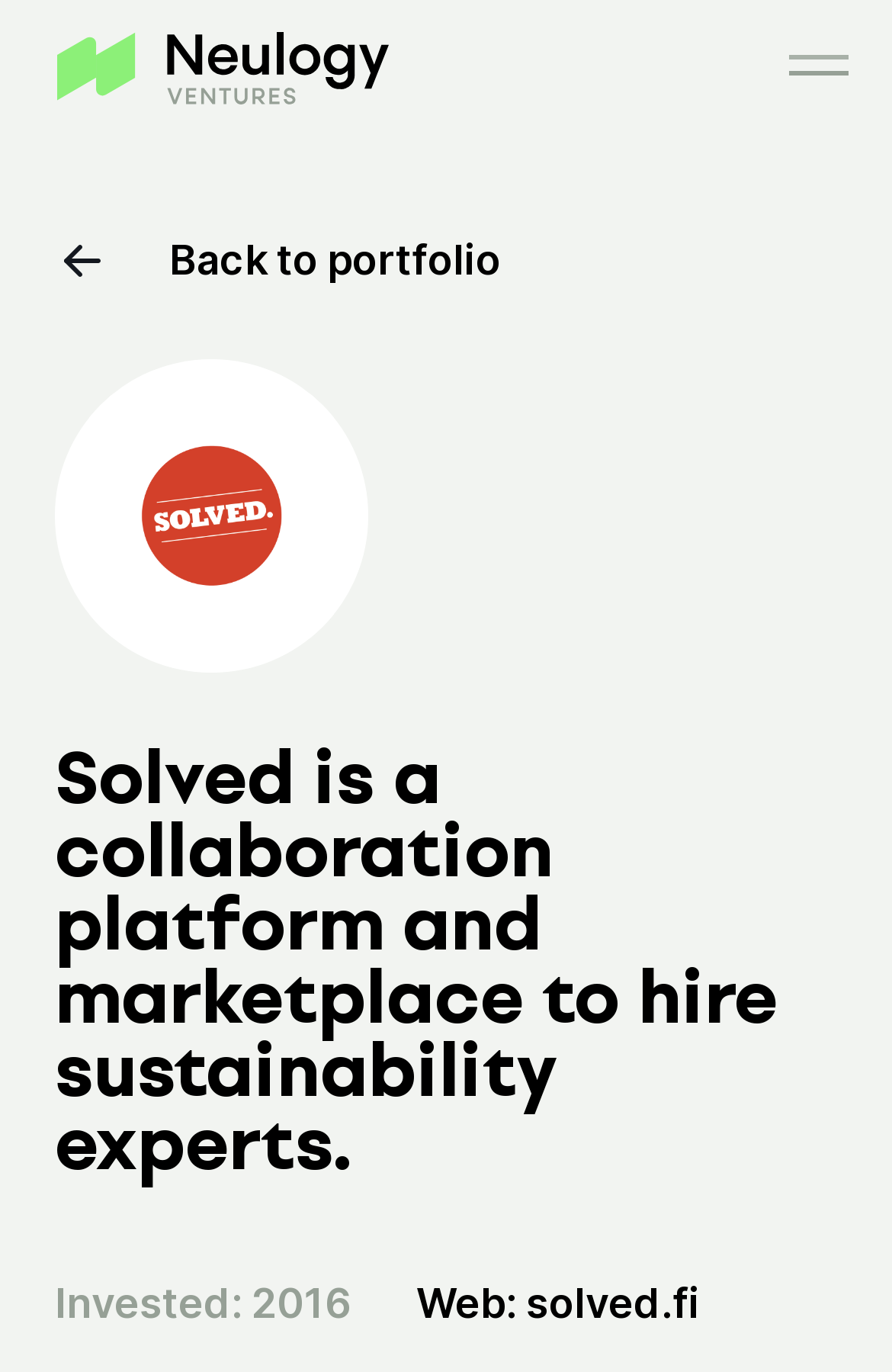Answer this question in one word or a short phrase: What is the purpose of the button with an icon?

To expand or collapse offCanvas